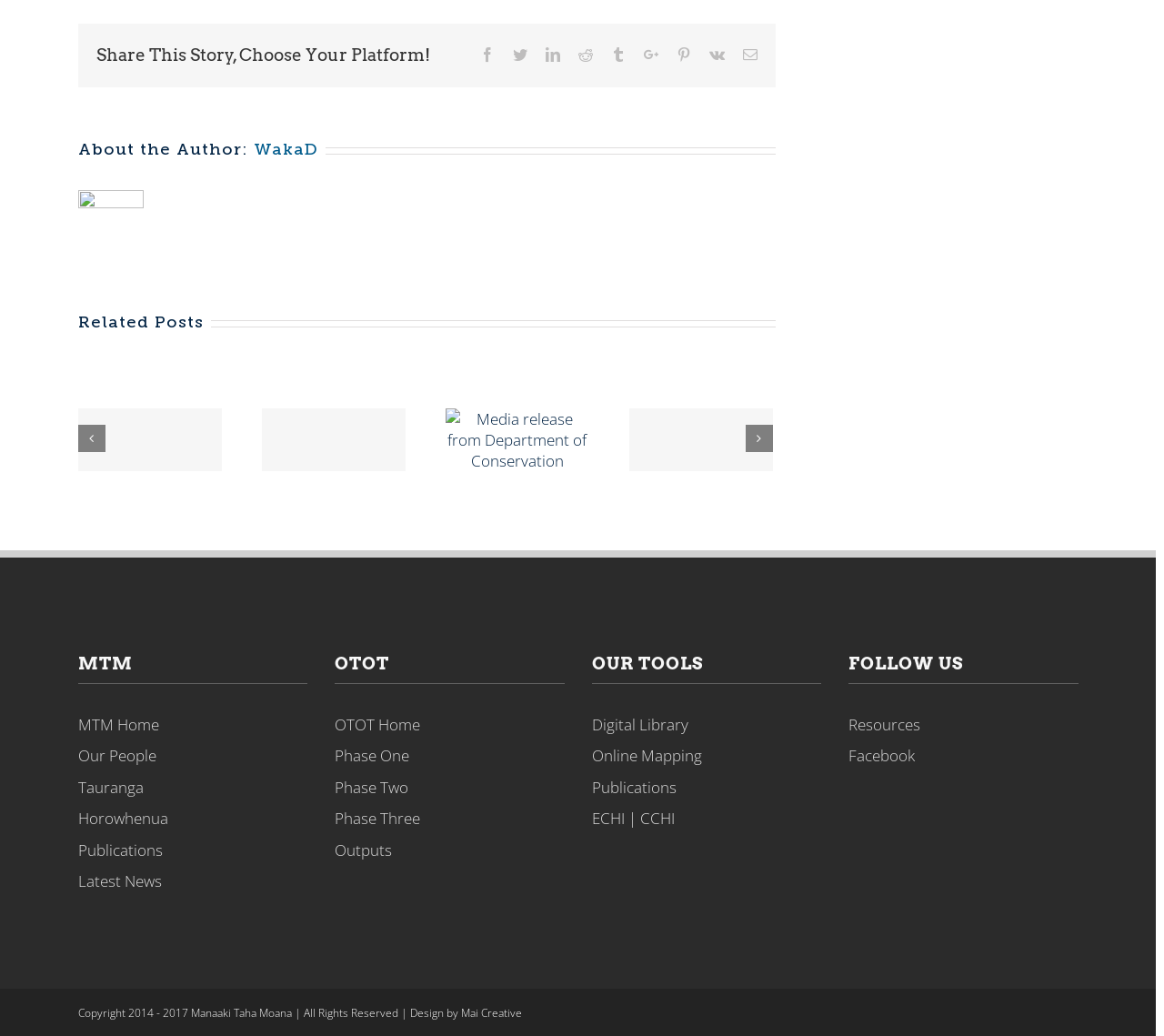Locate the bounding box coordinates of the element's region that should be clicked to carry out the following instruction: "View the related post 'The Ecological Survey of Te Awanui'". The coordinates need to be four float numbers between 0 and 1, i.e., [left, top, right, bottom].

[0.12, 0.444, 0.209, 0.535]